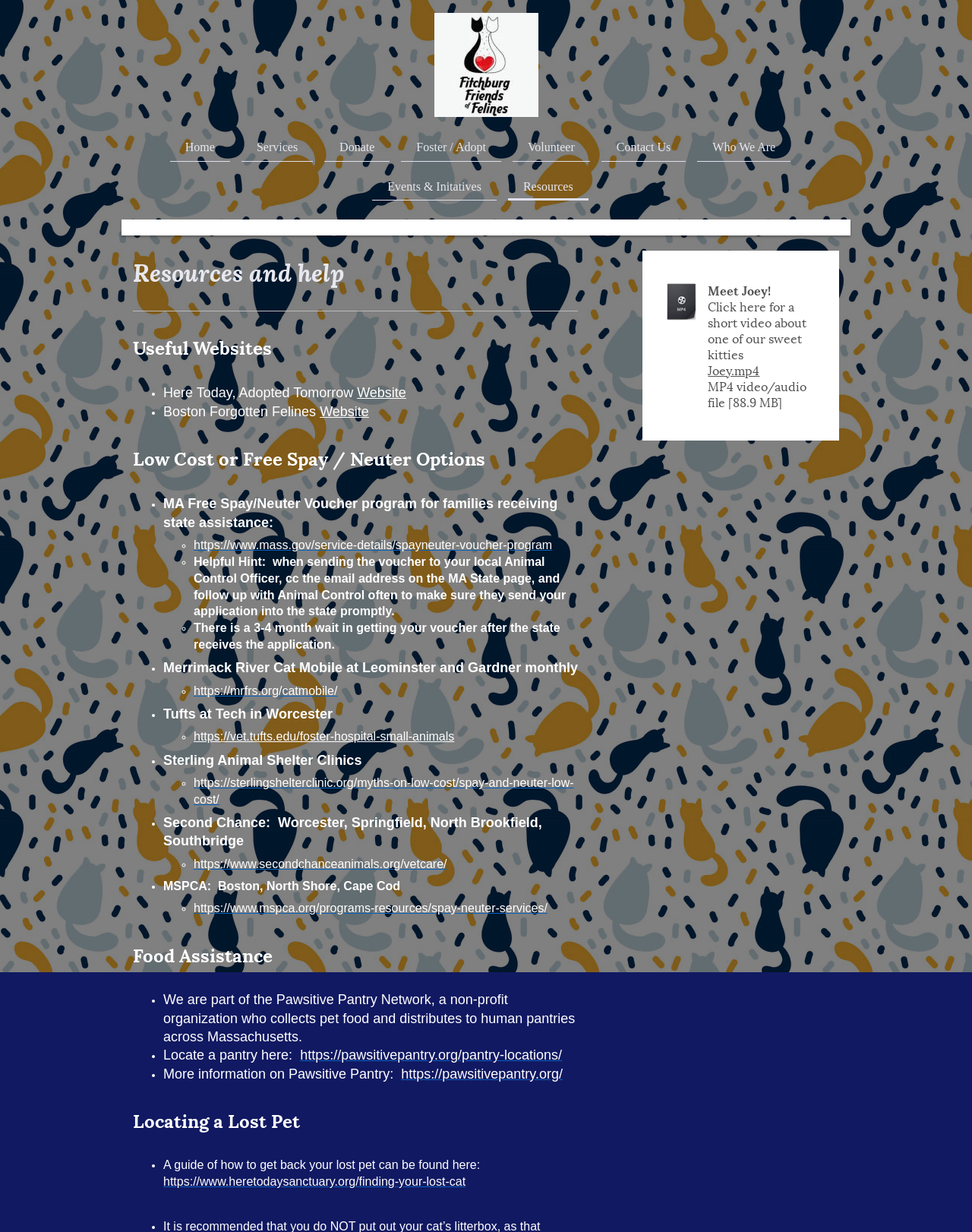Based on the image, provide a detailed response to the question:
What is the purpose of the 'Locating a Lost Pet' section?

The 'Locating a Lost Pet' section provides a guide on how to get back a lost pet, as indicated by the text 'A guide of how to get back your lost pet can be found here'.